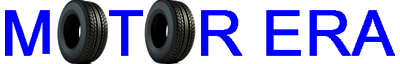What is flanking the name 'MOTOR ERA' in the logo?
Use the information from the screenshot to give a comprehensive response to the question.

The name 'MOTOR ERA' is flanked by stylized images of tires, which emphasizes a connection to the automotive industry and reinforces the website's focus on auto repair and maintenance resources.